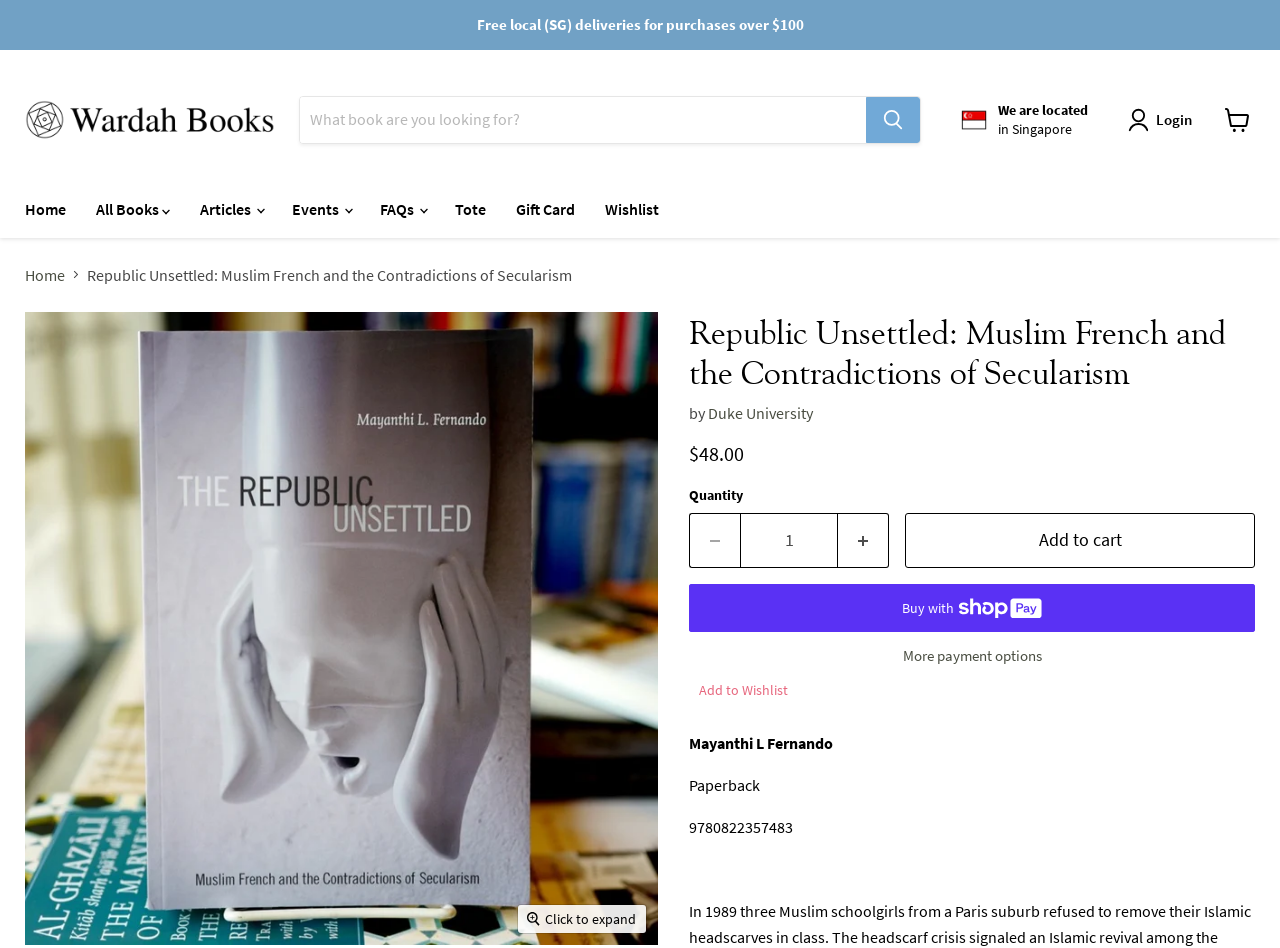Using the provided element description: "Duke University", identify the bounding box coordinates. The coordinates should be four floats between 0 and 1 in the order [left, top, right, bottom].

[0.553, 0.425, 0.635, 0.446]